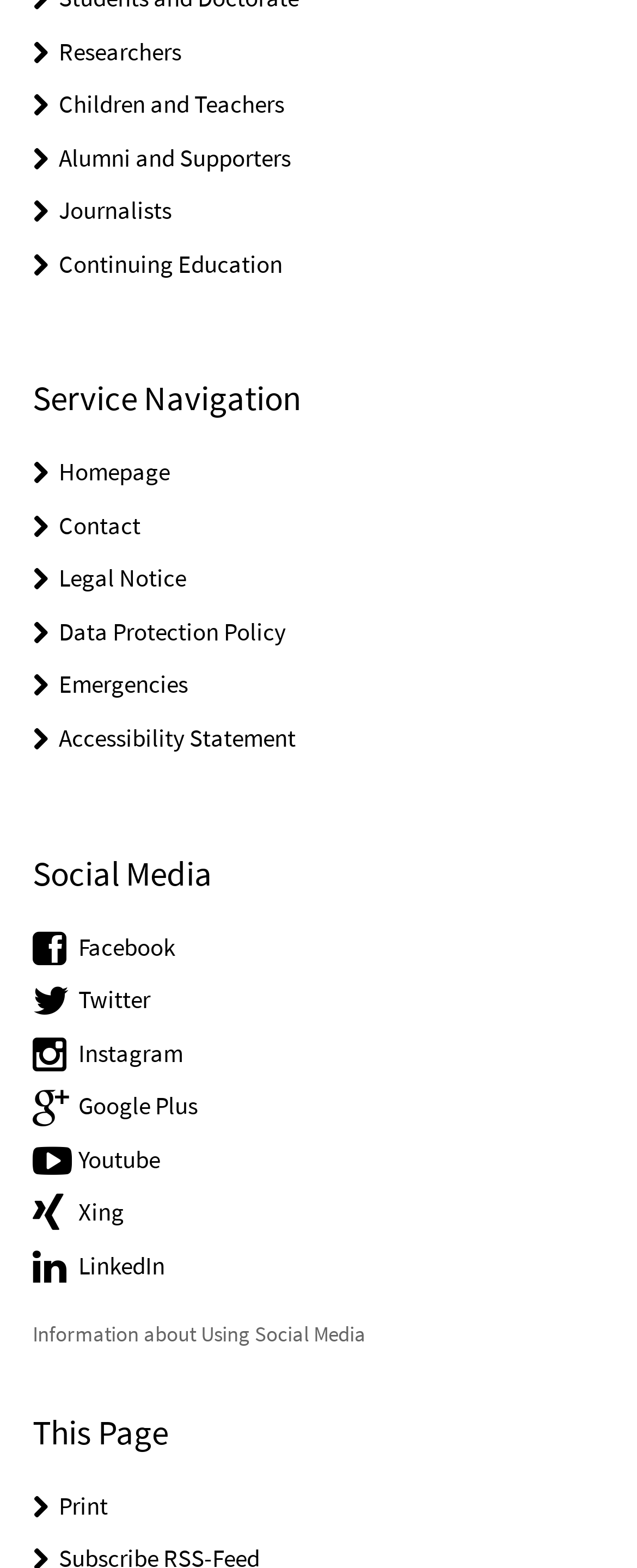How many social media links are there?
Please give a detailed and elaborate answer to the question based on the image.

I counted the links under the 'Social Media' heading with ID 237, and found 6 links: Facebook, Twitter, Instagram, Google Plus, Youtube, and Xing.